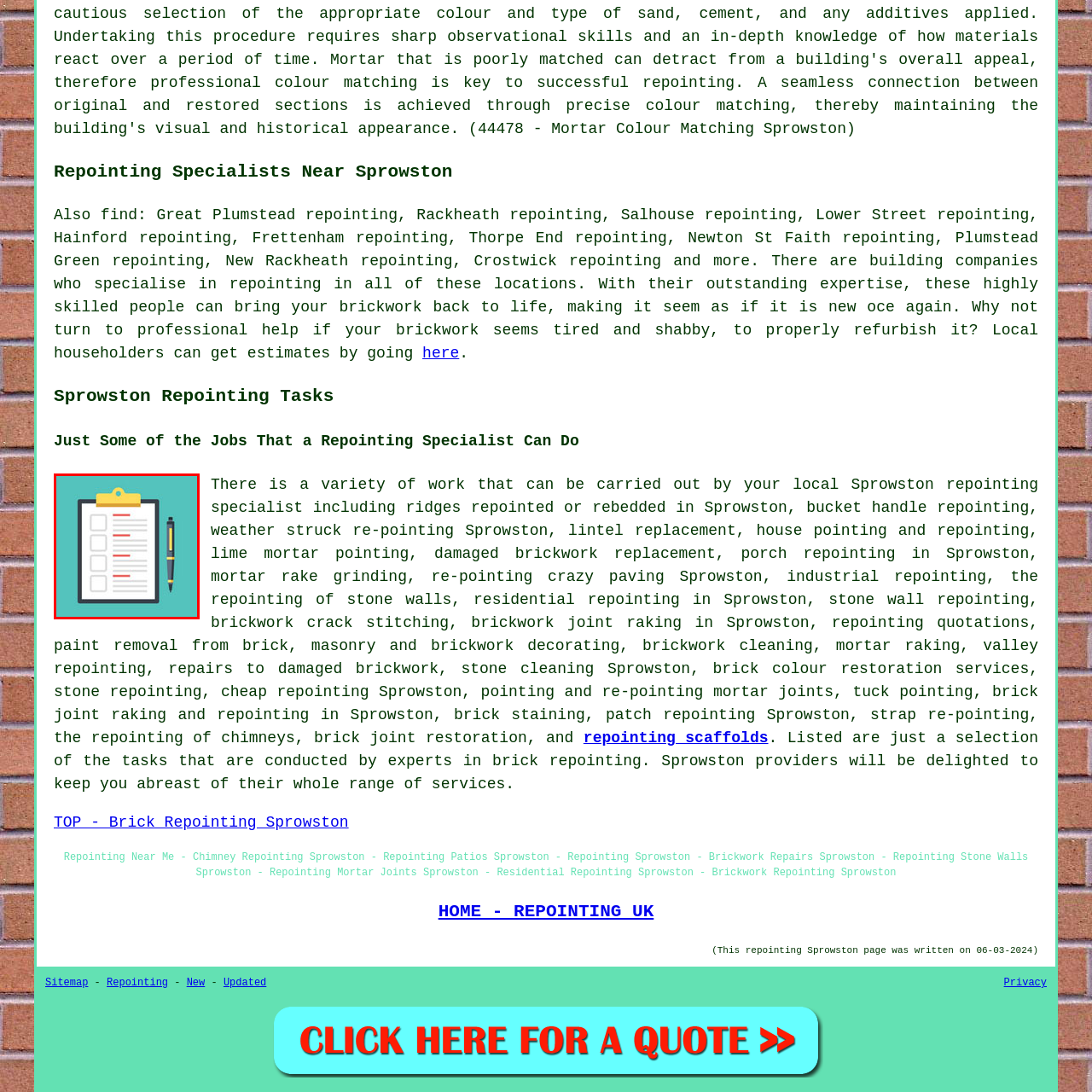Analyze the image encased in the red boundary, What does the checklist symbolize?
 Respond using a single word or phrase.

Systematic approach